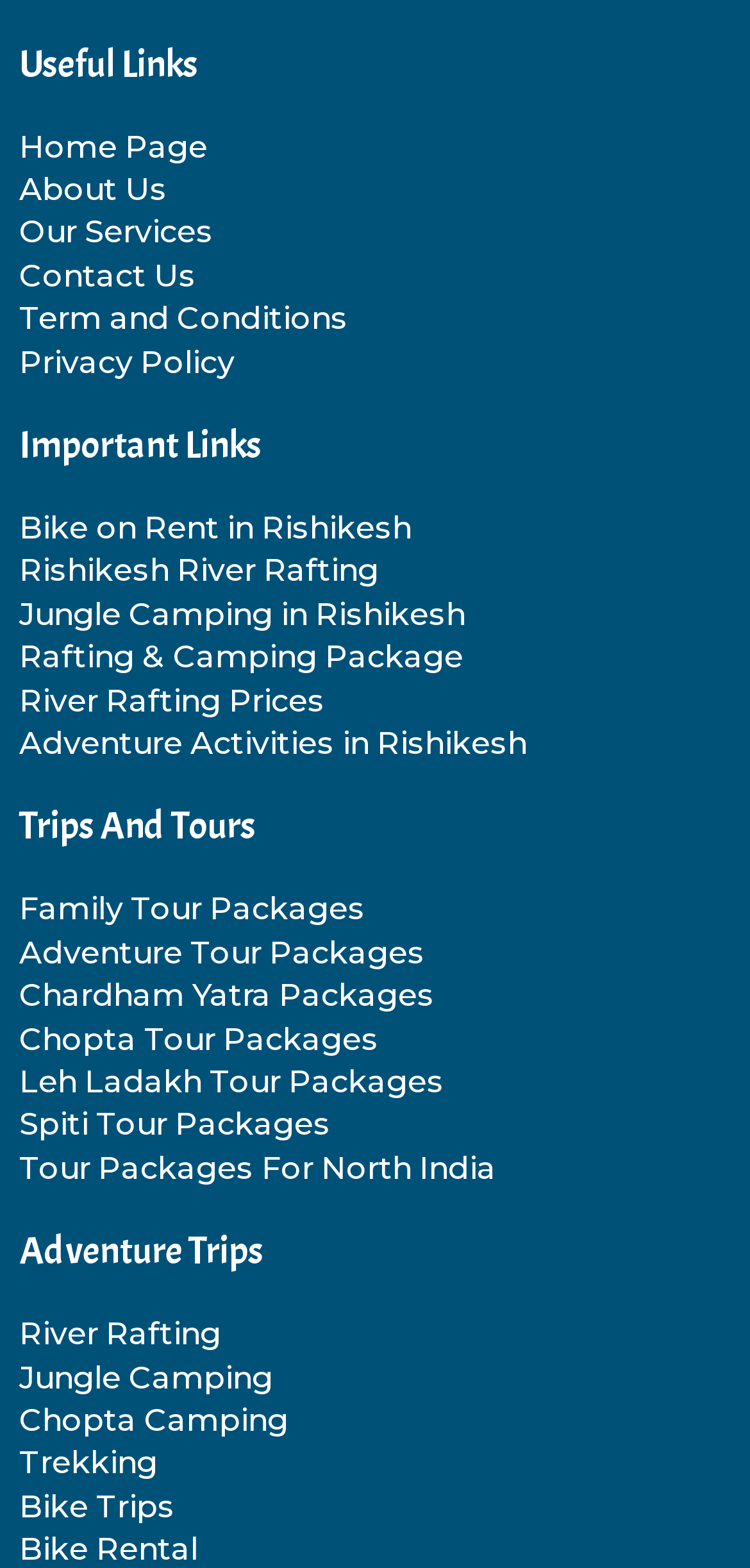Please identify the coordinates of the bounding box that should be clicked to fulfill this instruction: "check jungle camping options".

[0.026, 0.865, 0.974, 0.893]